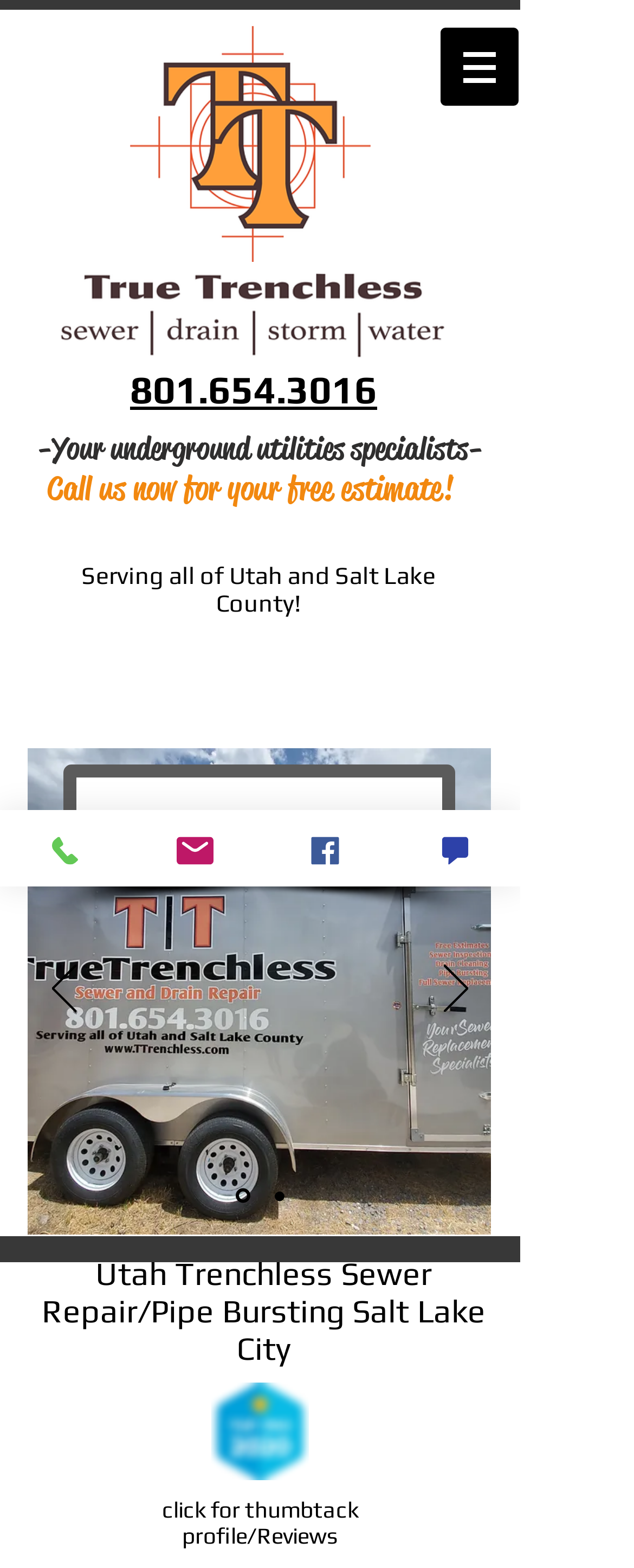Please specify the bounding box coordinates of the clickable section necessary to execute the following command: "Select a language".

None